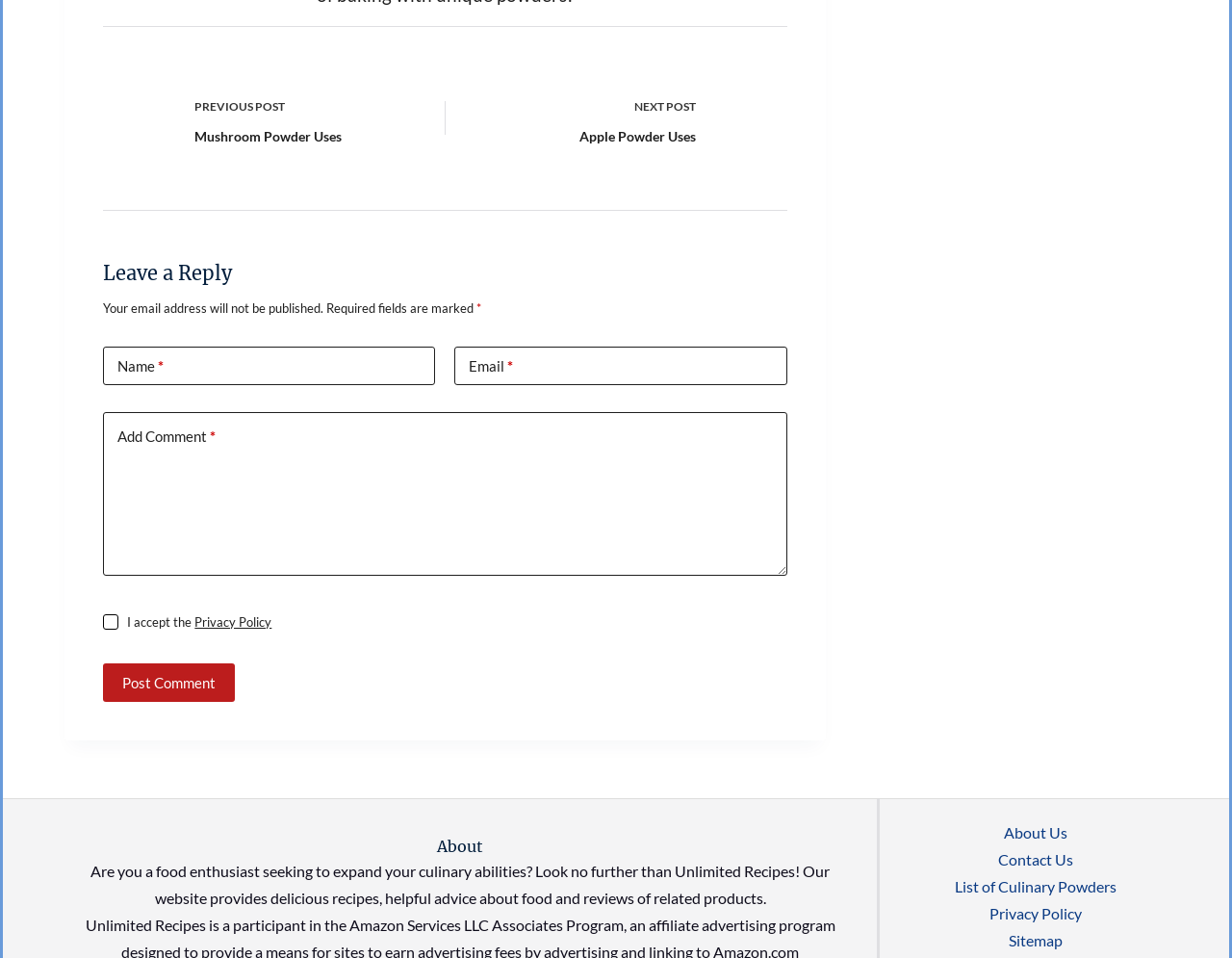Kindly determine the bounding box coordinates of the area that needs to be clicked to fulfill this instruction: "Click on the Privacy Policy link".

[0.158, 0.641, 0.221, 0.657]